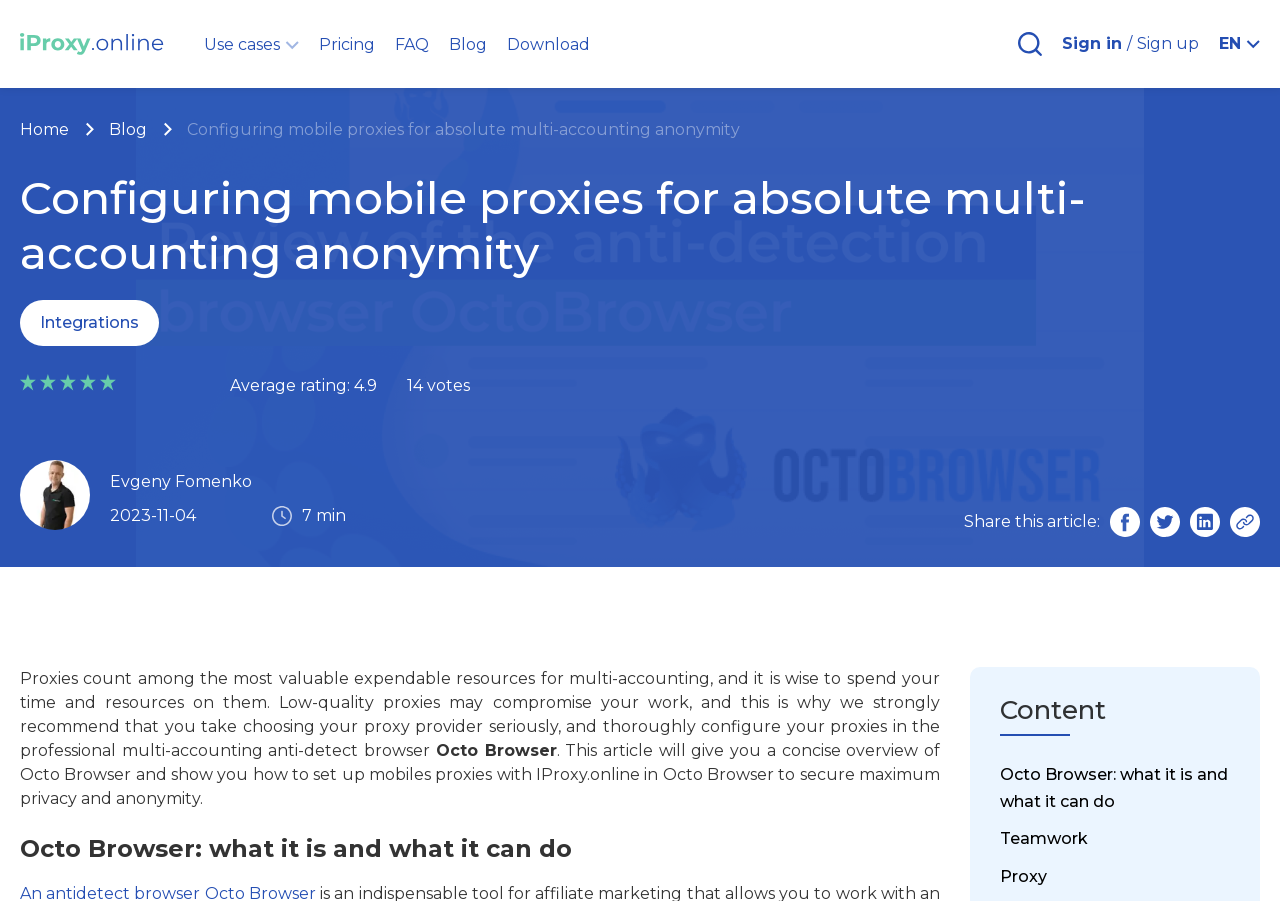Could you specify the bounding box coordinates for the clickable section to complete the following instruction: "Click on the 'Blog' link"?

[0.351, 0.039, 0.38, 0.063]